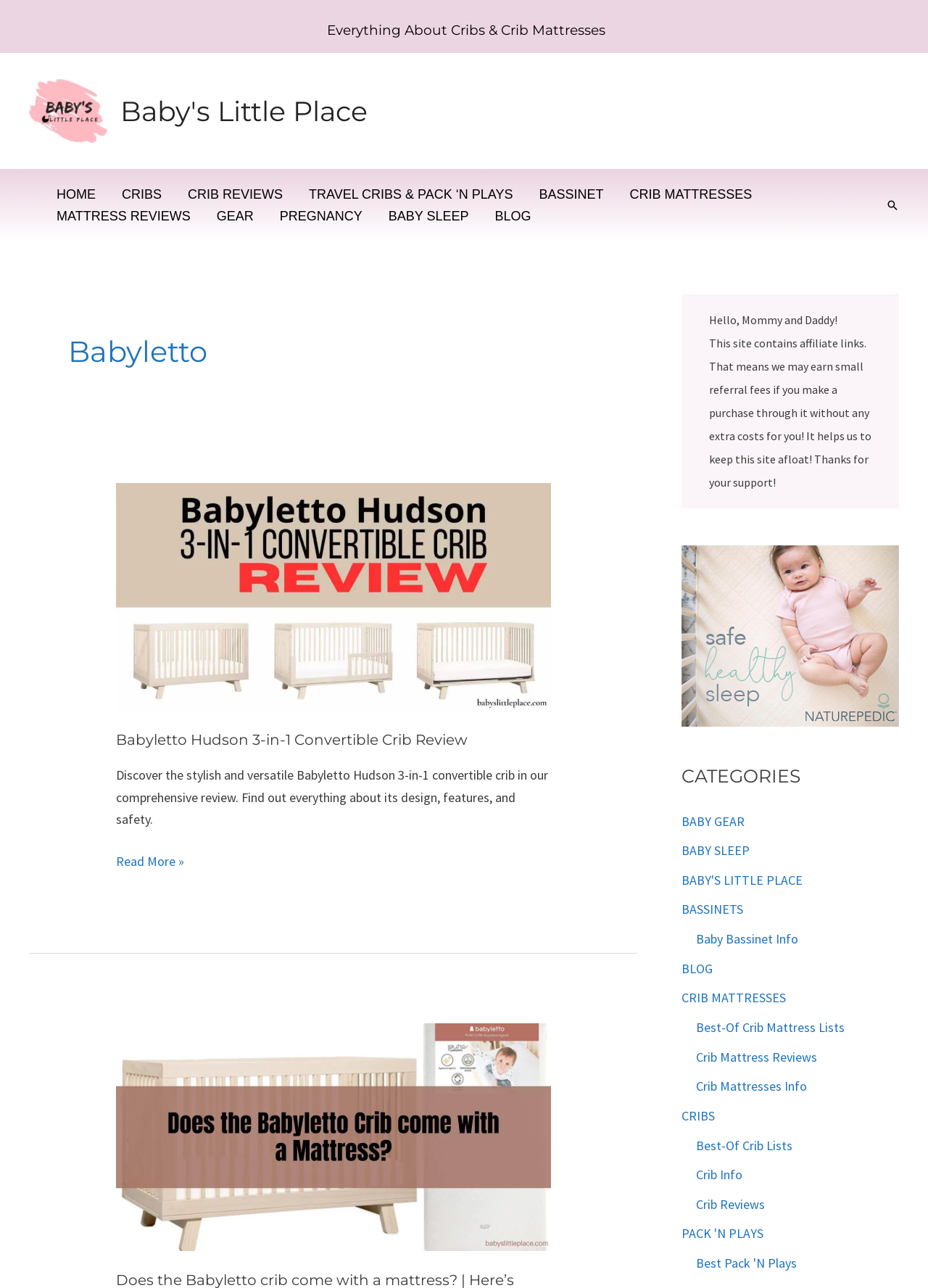Find and indicate the bounding box coordinates of the region you should select to follow the given instruction: "Click on the 'Linkage' link".

None